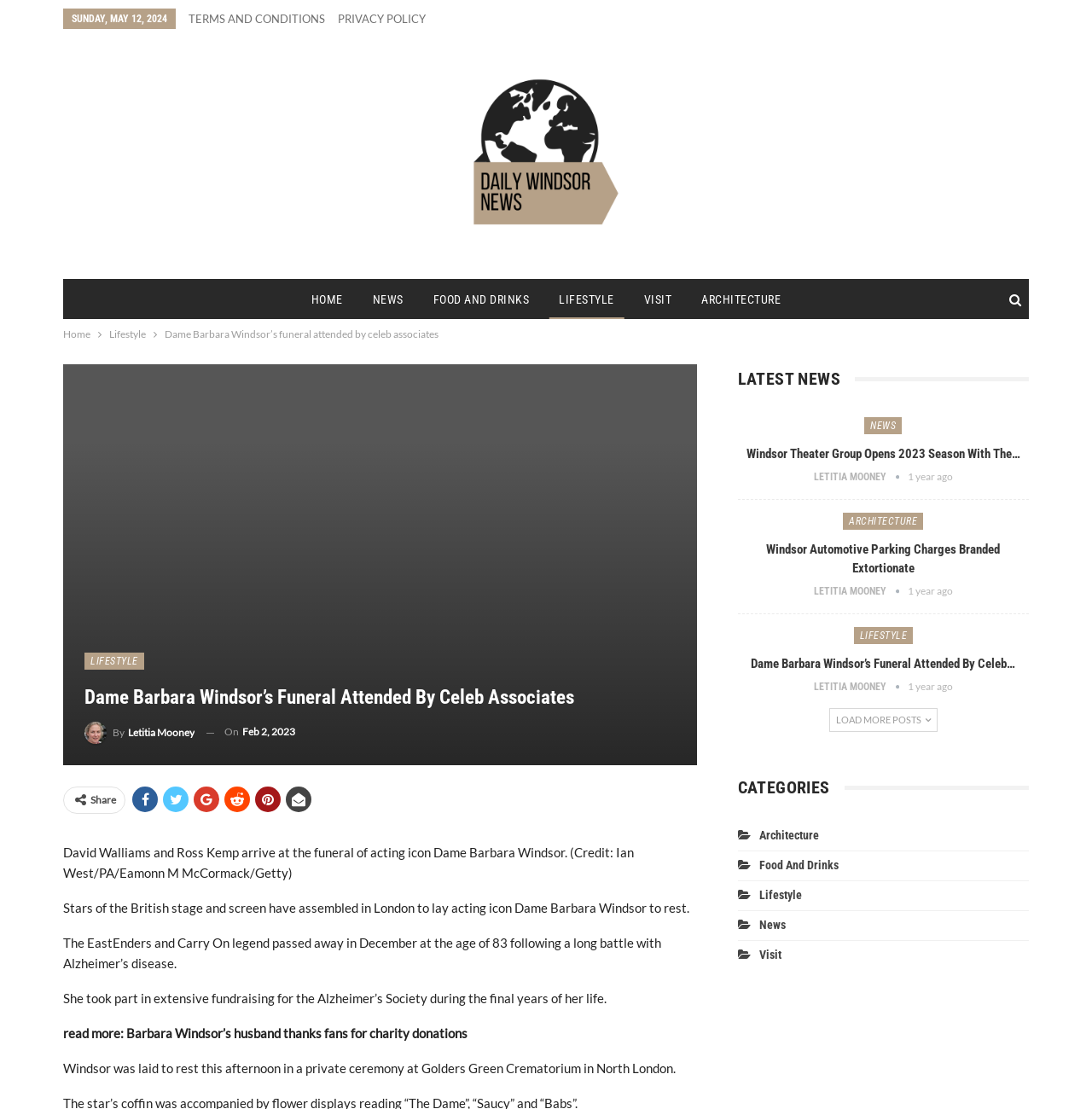Find the bounding box coordinates of the area to click in order to follow the instruction: "Load more posts".

[0.759, 0.639, 0.858, 0.66]